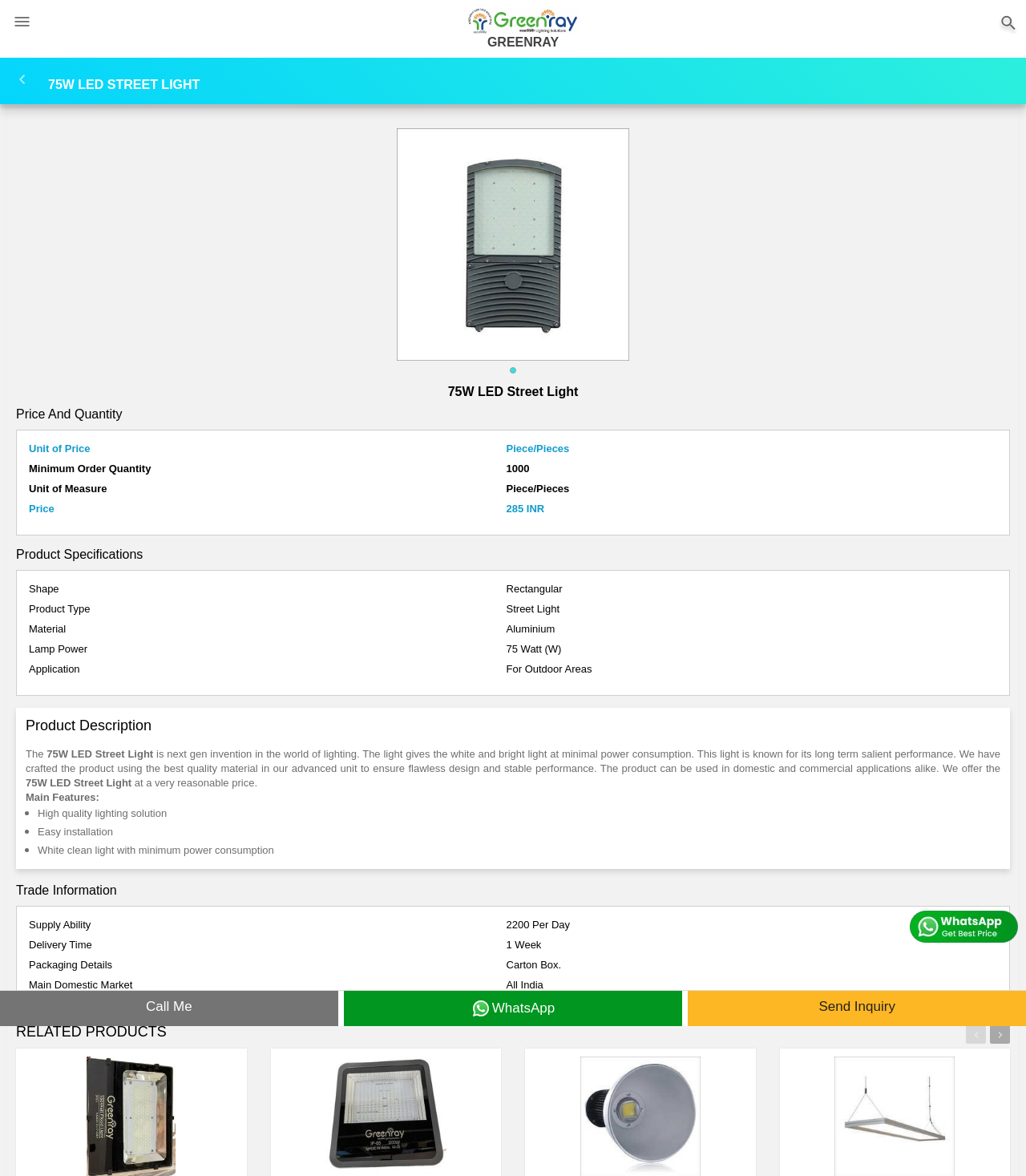Use one word or a short phrase to answer the question provided: 
What is the delivery time of the 75W LED Street Light?

1 Week